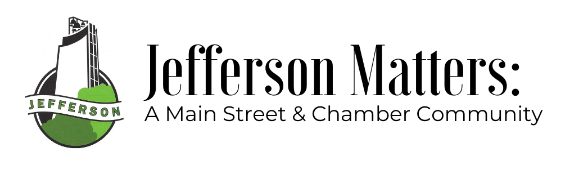Generate an elaborate caption for the image.

The image features the logo of "Jefferson Matters," which emphasizes its role as a vibrant Main Street and Chamber Community. The design presents a graphic element depicting a tall building alongside green and white colors, symbolizing growth and community spirit. The text prominently displays "Jefferson Matters:" followed by the tagline "A Main Street & Chamber Community," highlighting the initiative's commitment to fostering local engagement, economic vitality, and promoting the unique charm of Jefferson. This logo serves as a visual representation of the collaborative efforts within the town to enhance its main street experience.